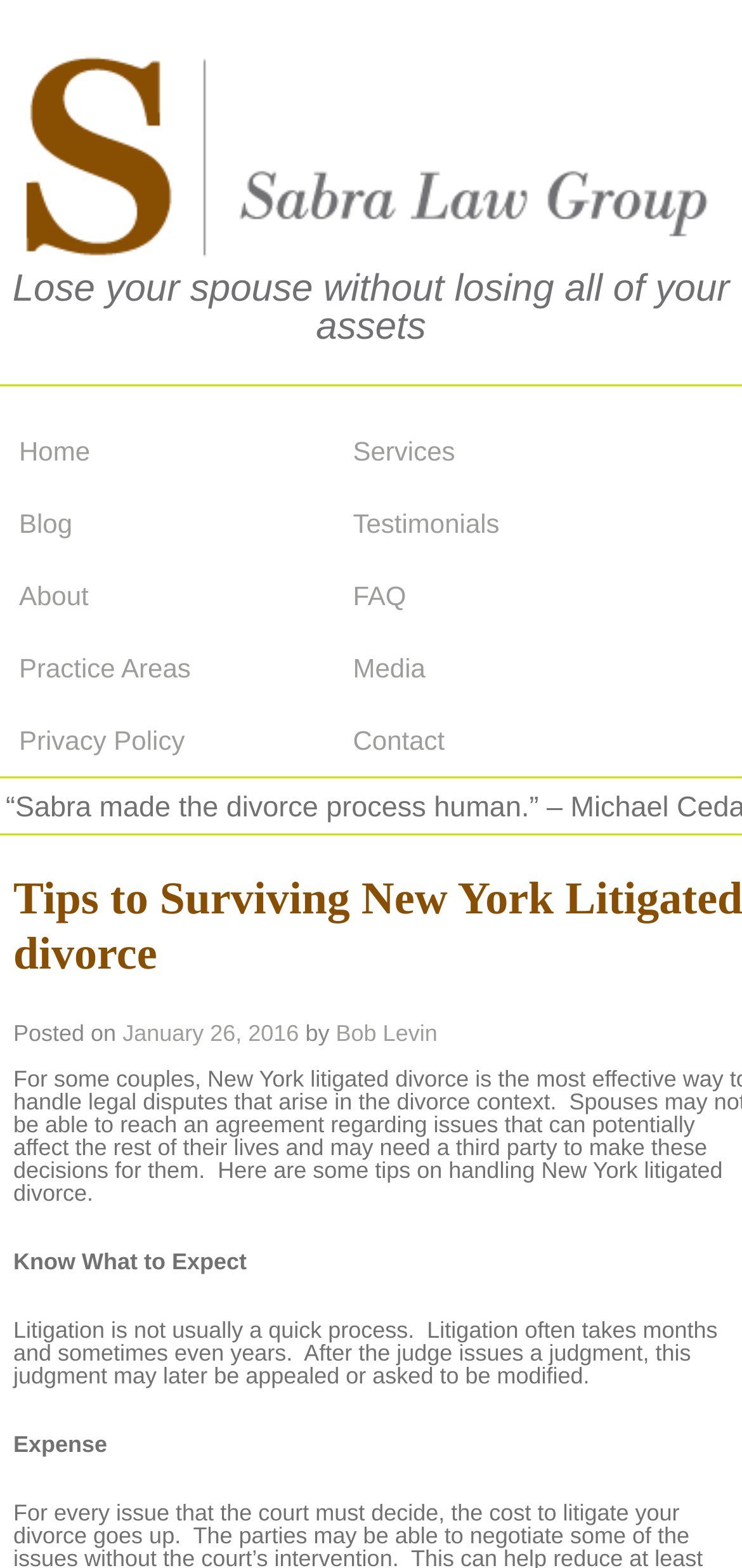Determine the bounding box coordinates of the UI element described by: "January 26, 2016".

[0.165, 0.65, 0.403, 0.667]